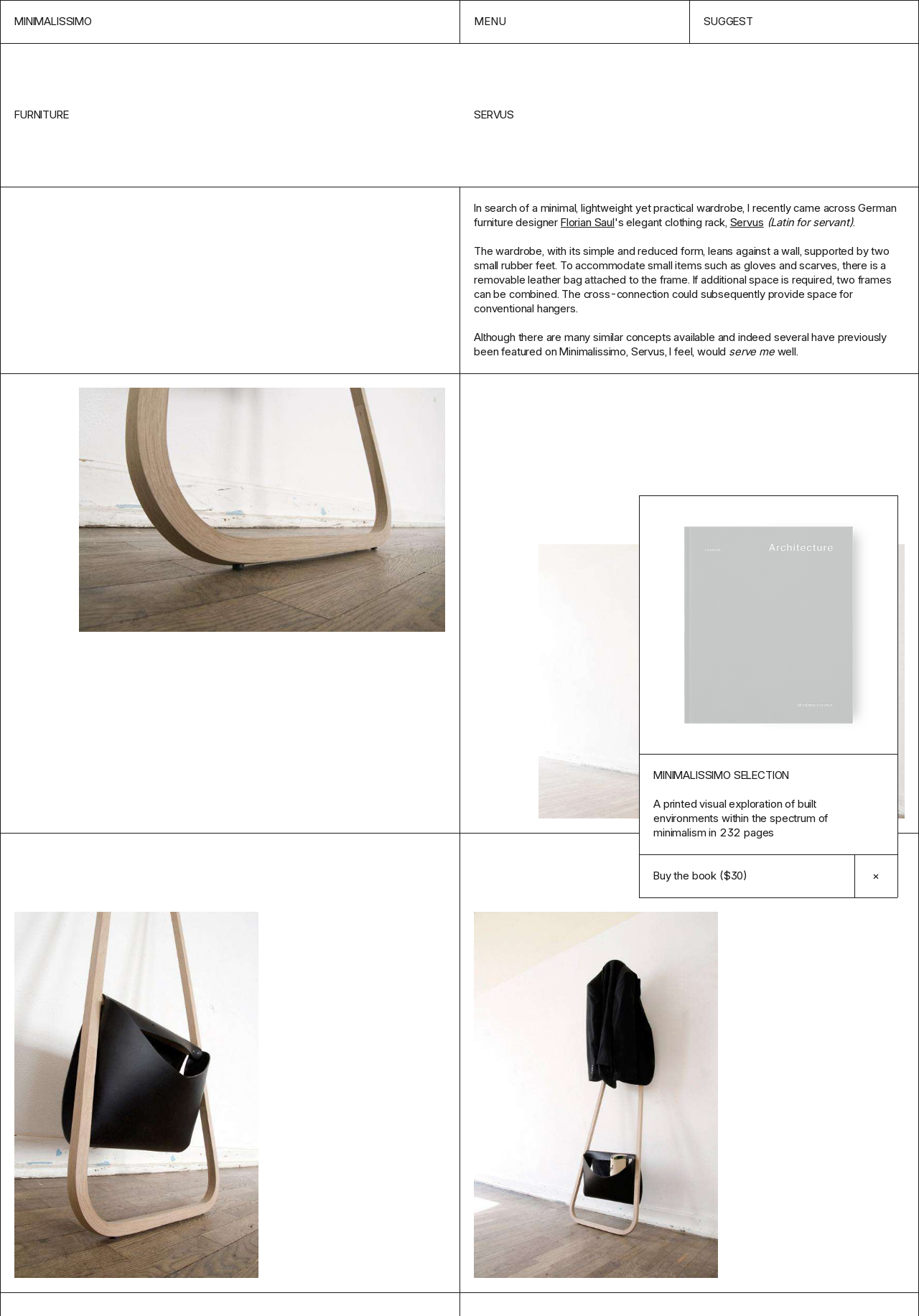What is the name of the clothing rack mentioned?
Look at the image and provide a short answer using one word or a phrase.

Servus